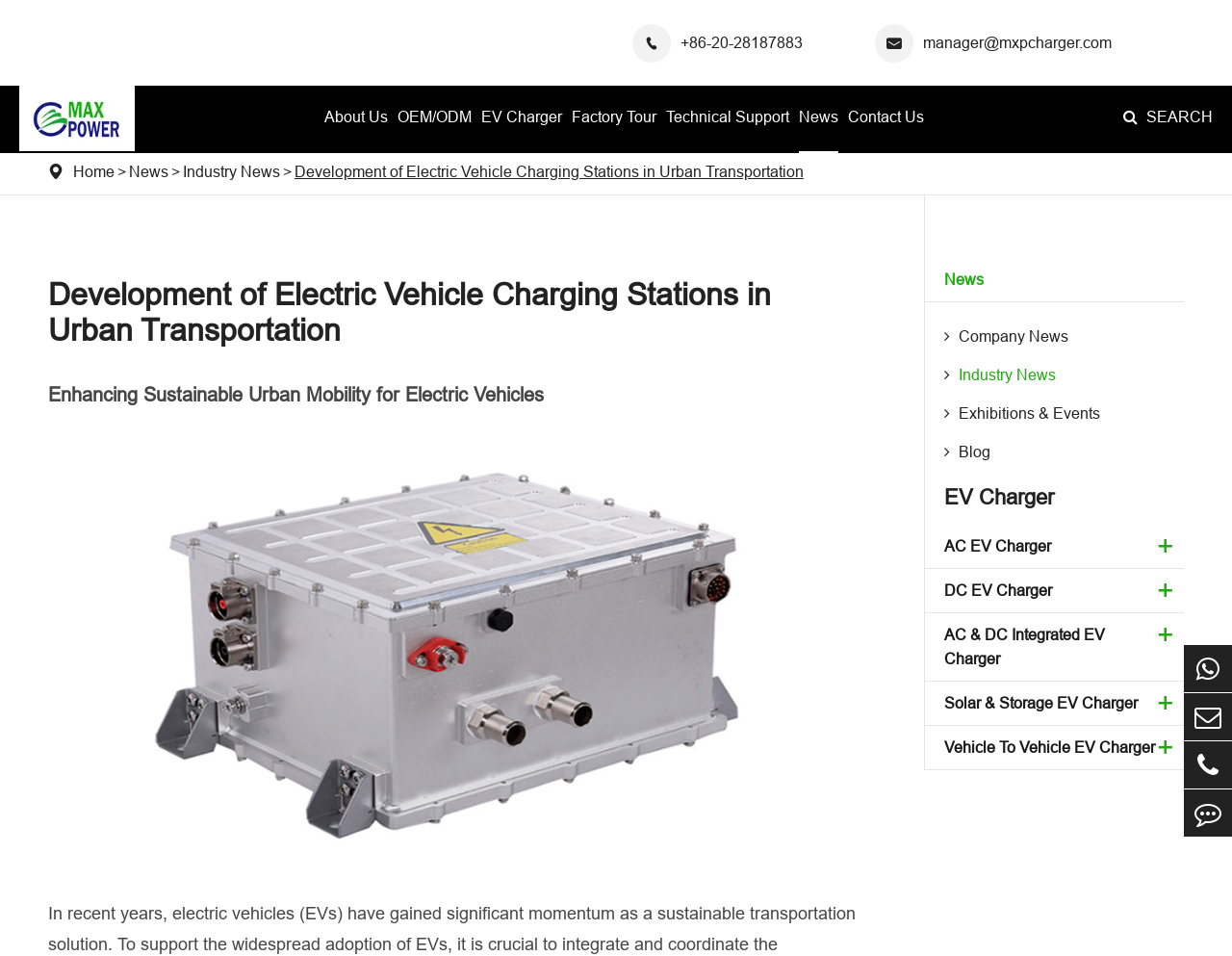Please find and give the text of the main heading on the webpage.

Development of Electric Vehicle Charging Stations in Urban Transportation